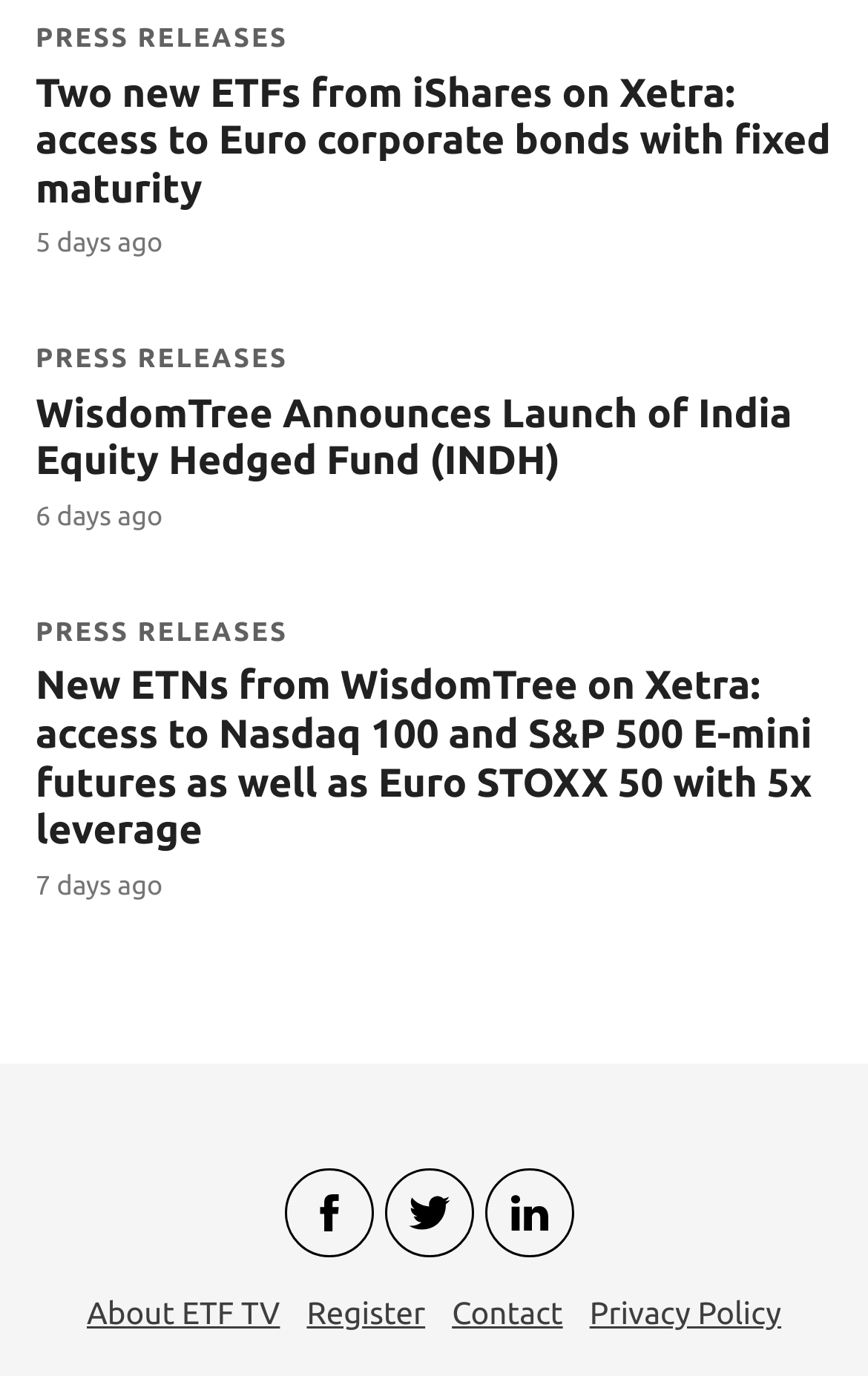How many press releases are listed?
Based on the image, answer the question with as much detail as possible.

I counted the number of 'PRESS RELEASES' links, which are 3, each corresponding to a separate article.